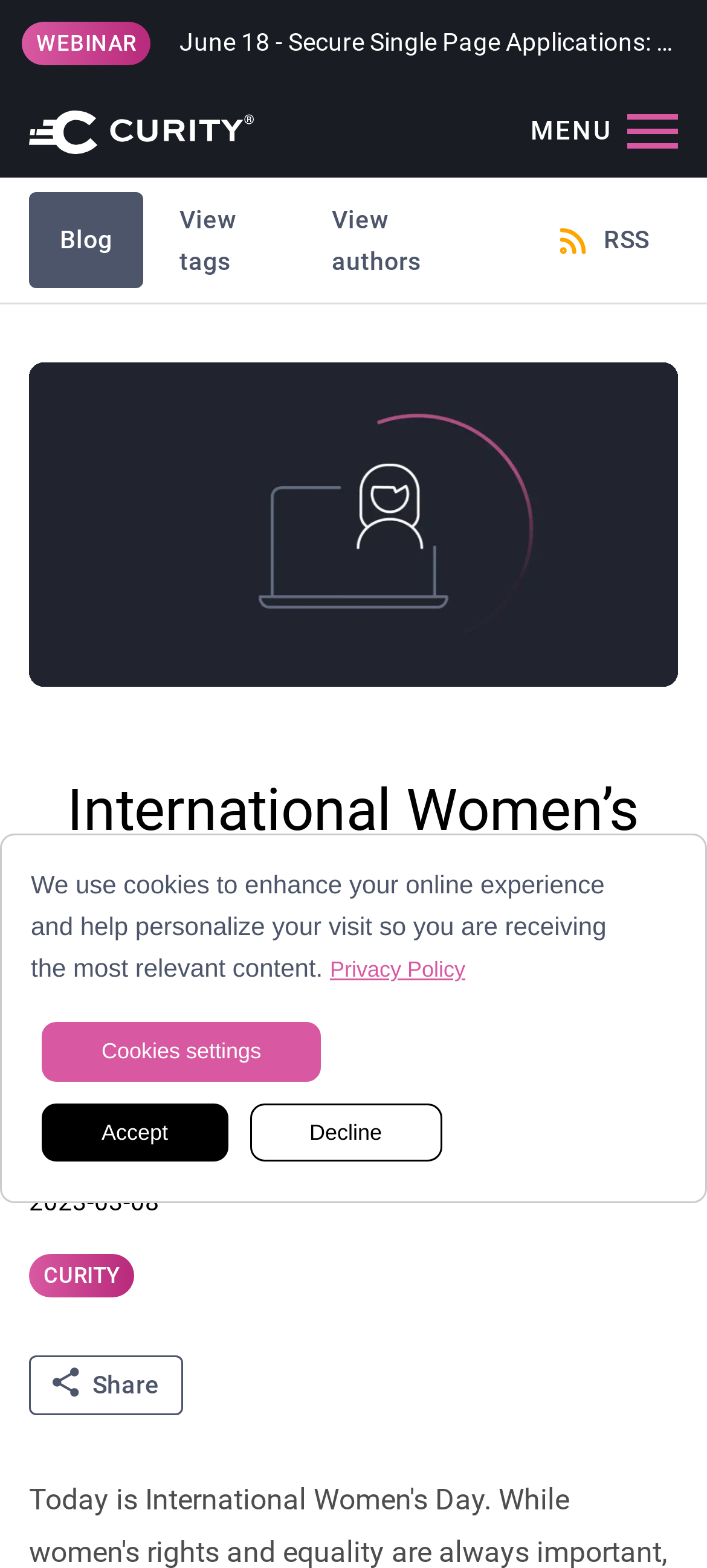Specify the bounding box coordinates of the element's area that should be clicked to execute the given instruction: "Share the article". The coordinates should be four float numbers between 0 and 1, i.e., [left, top, right, bottom].

[0.041, 0.865, 0.259, 0.902]